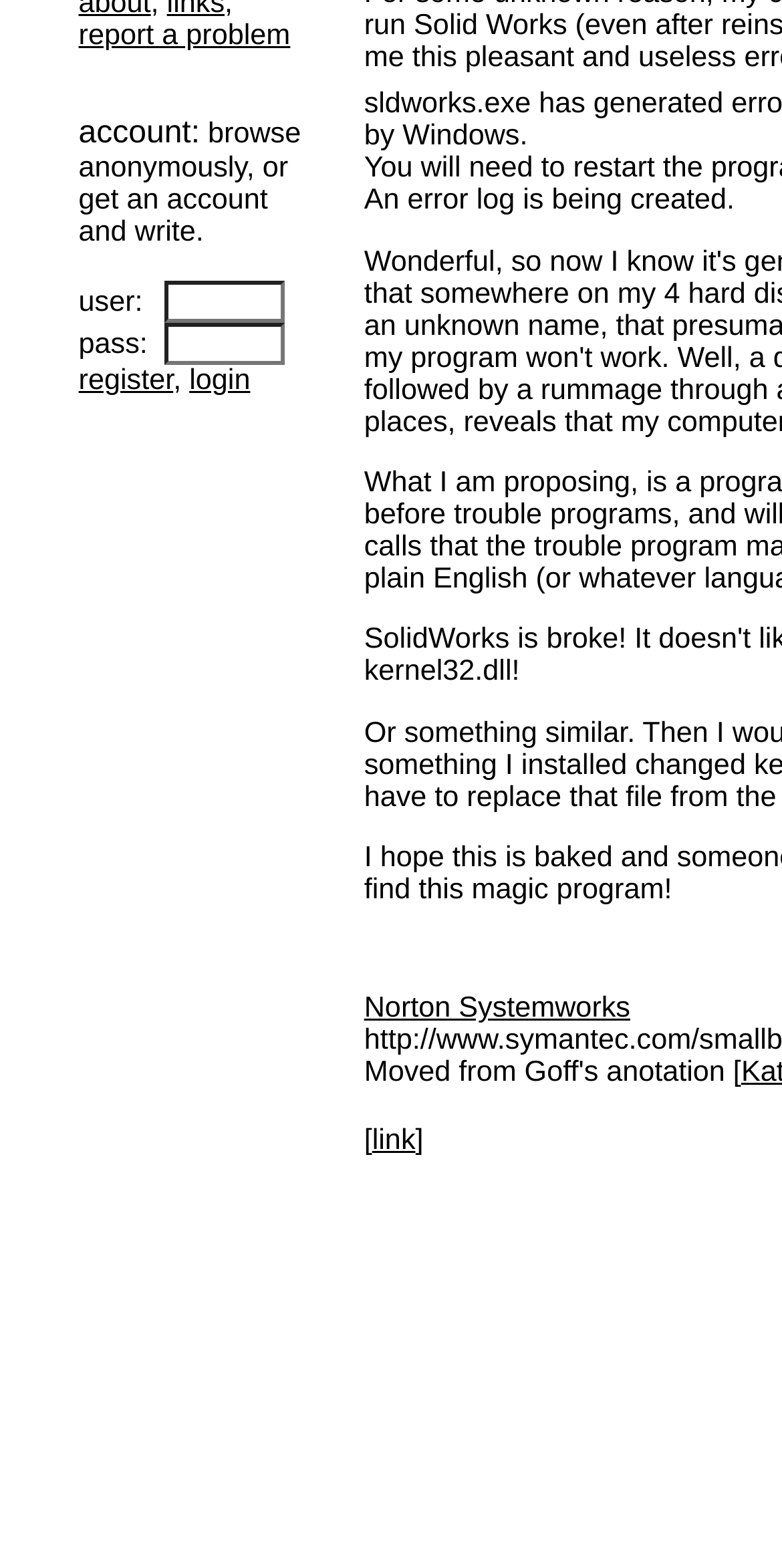Bounding box coordinates must be specified in the format (top-left x, top-left y, bottom-right x, bottom-right y). All values should be floating point numbers between 0 and 1. What are the bounding box coordinates of the UI element described as: Norton Systemworks

[0.466, 0.633, 0.806, 0.654]